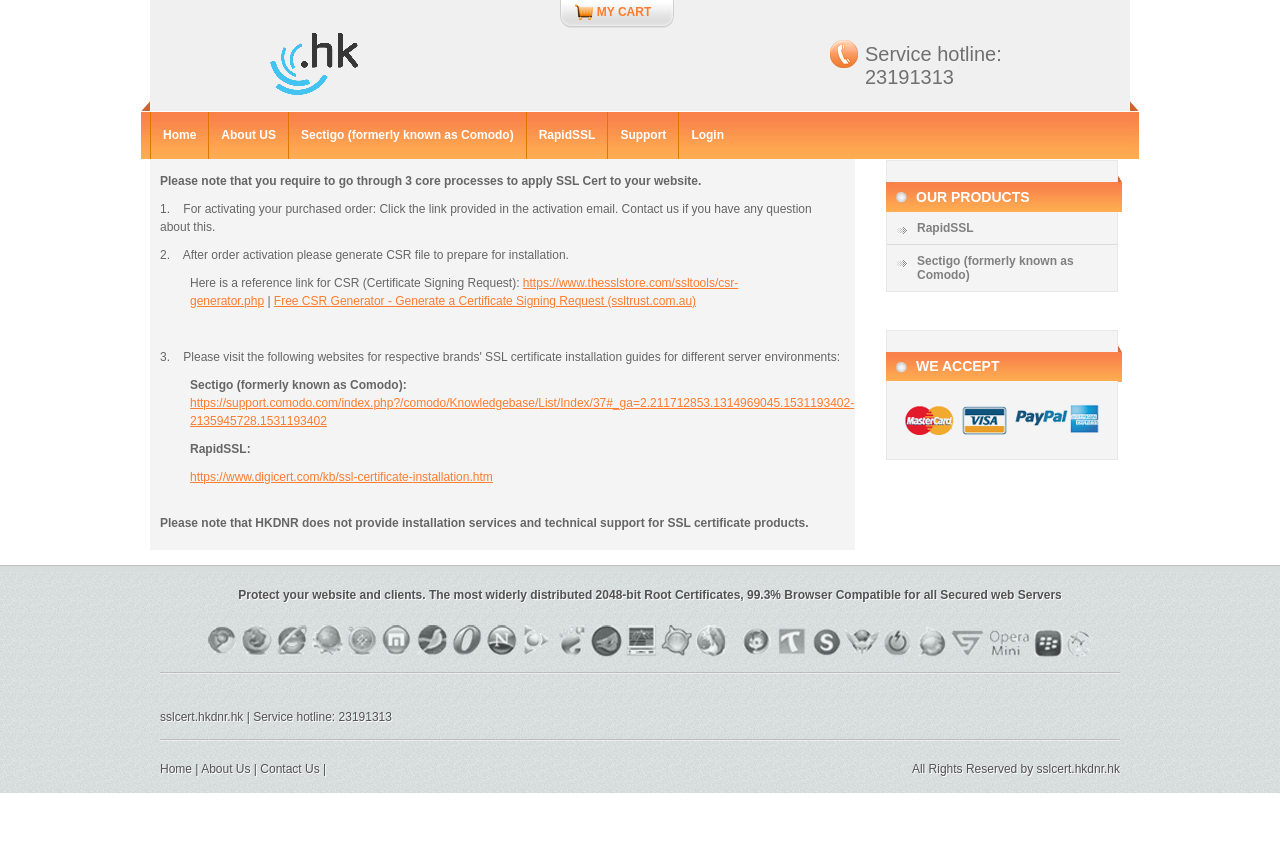Provide the bounding box for the UI element matching this description: "My Cart".

[0.448, 0.006, 0.527, 0.039]